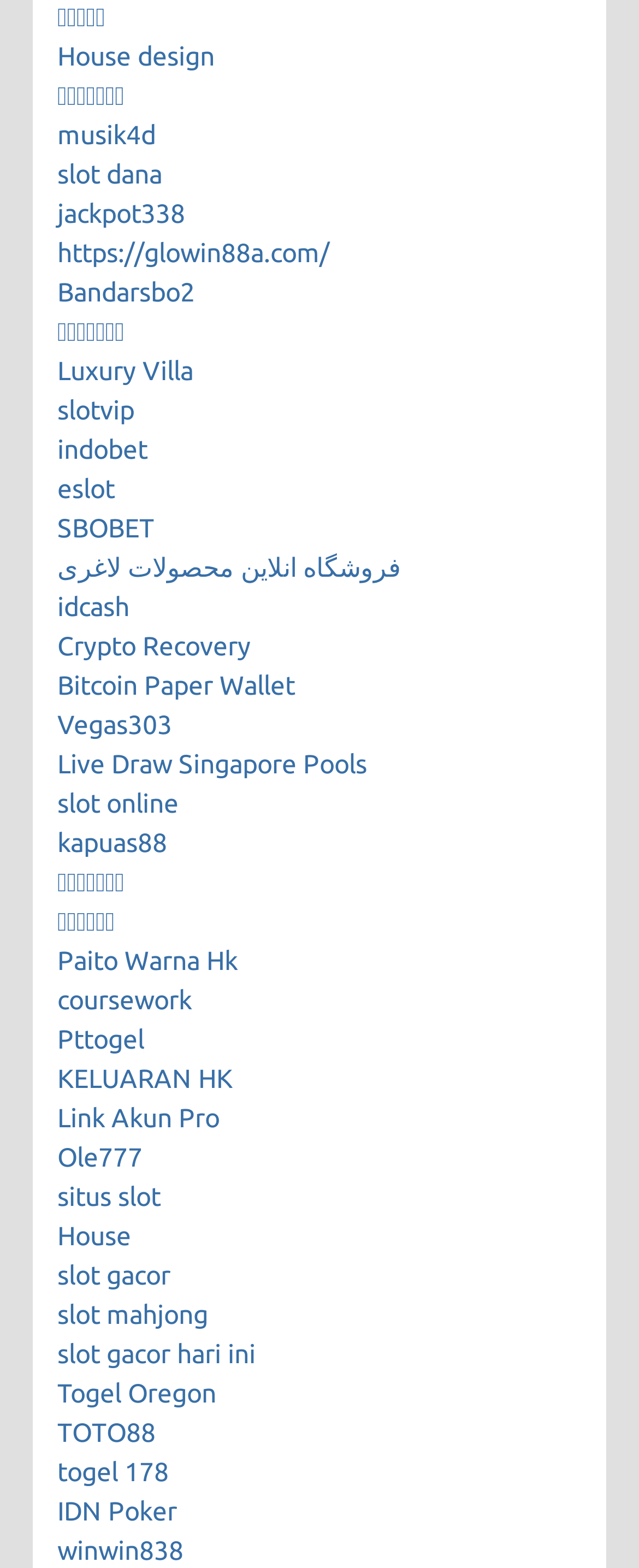Are there any links in a non-English language?
Answer with a single word or short phrase according to what you see in the image.

Yes